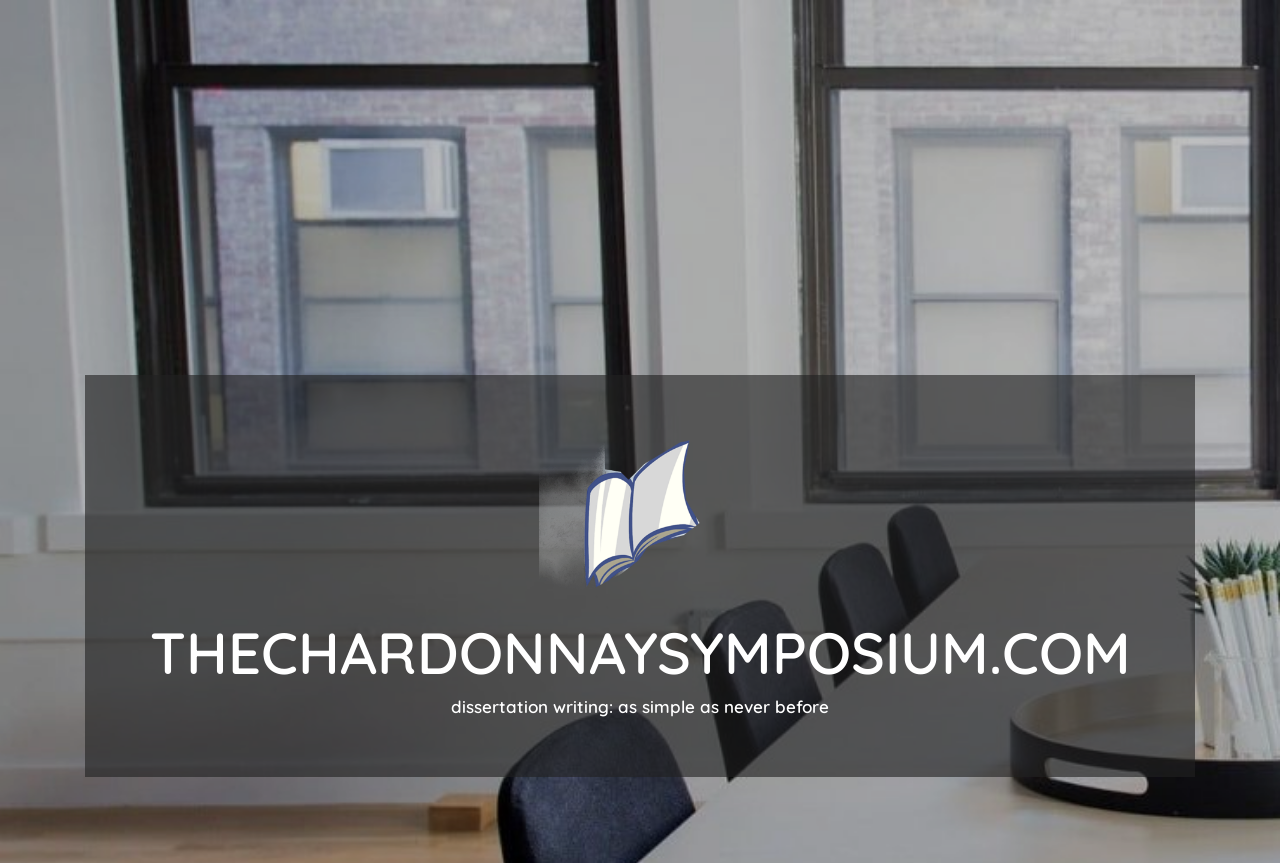Please extract and provide the main headline of the webpage.

How to Write a Dissertation Step by Step